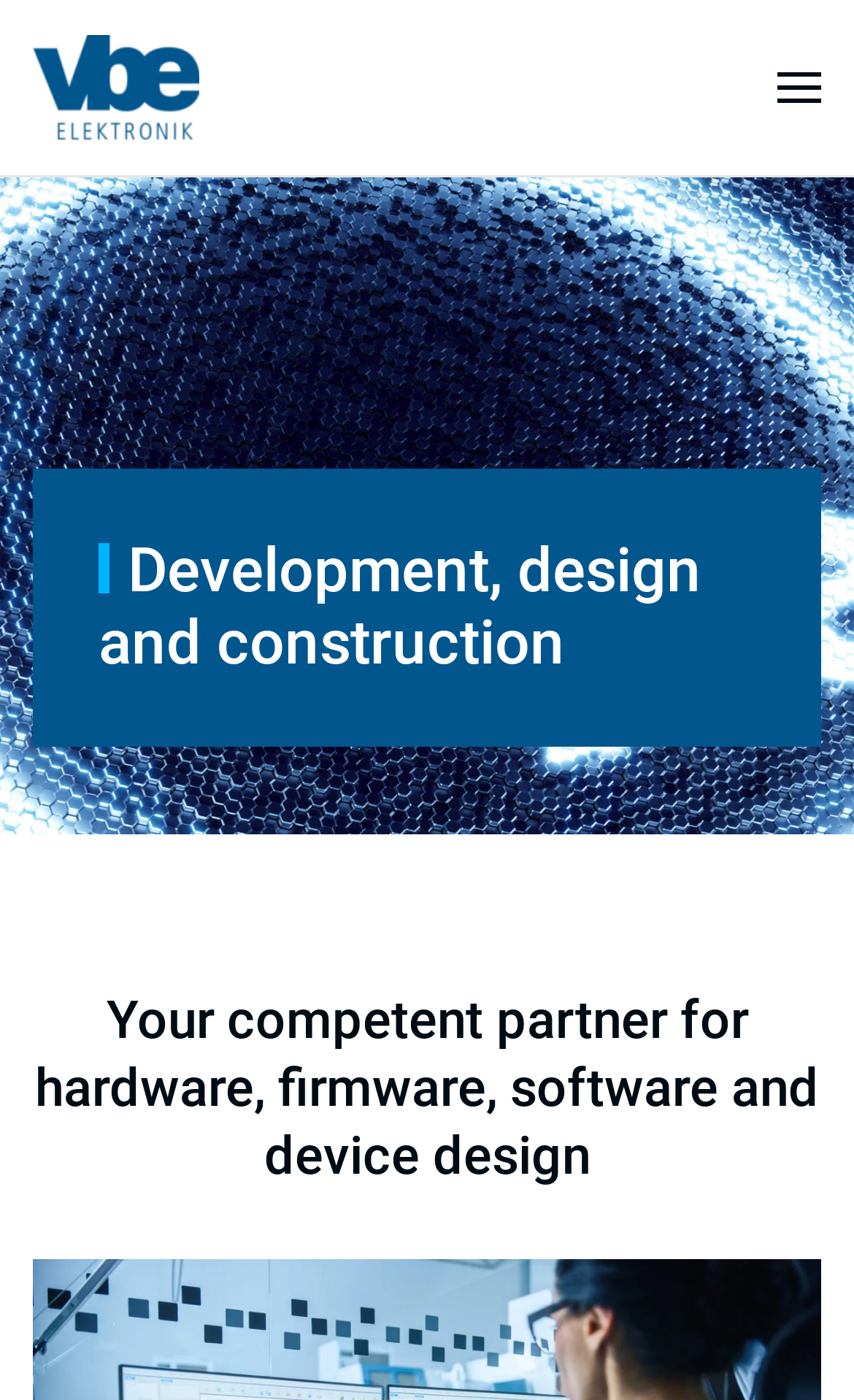Respond to the question below with a concise word or phrase:
What is the purpose of the 'Open menu' button?

To open a menu